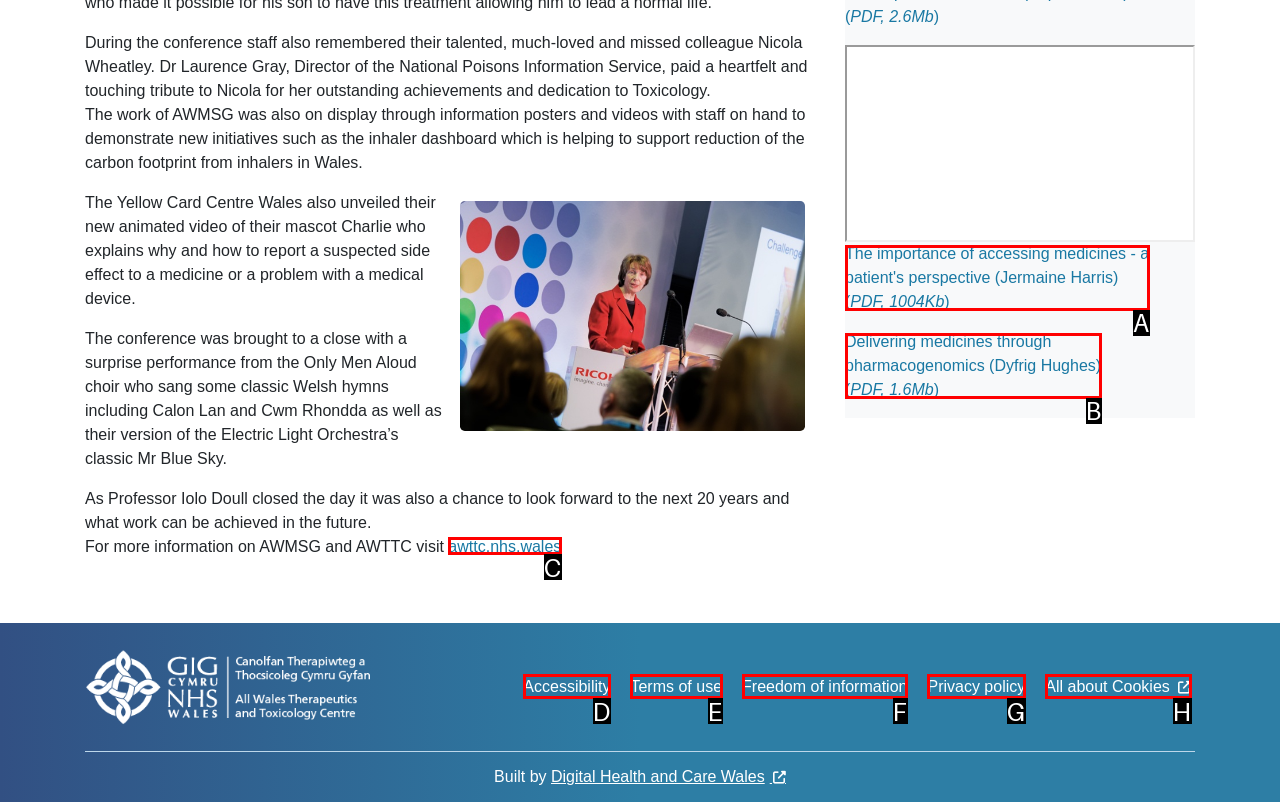Select the letter that corresponds to the UI element described as: Package Details
Answer by providing the letter from the given choices.

None